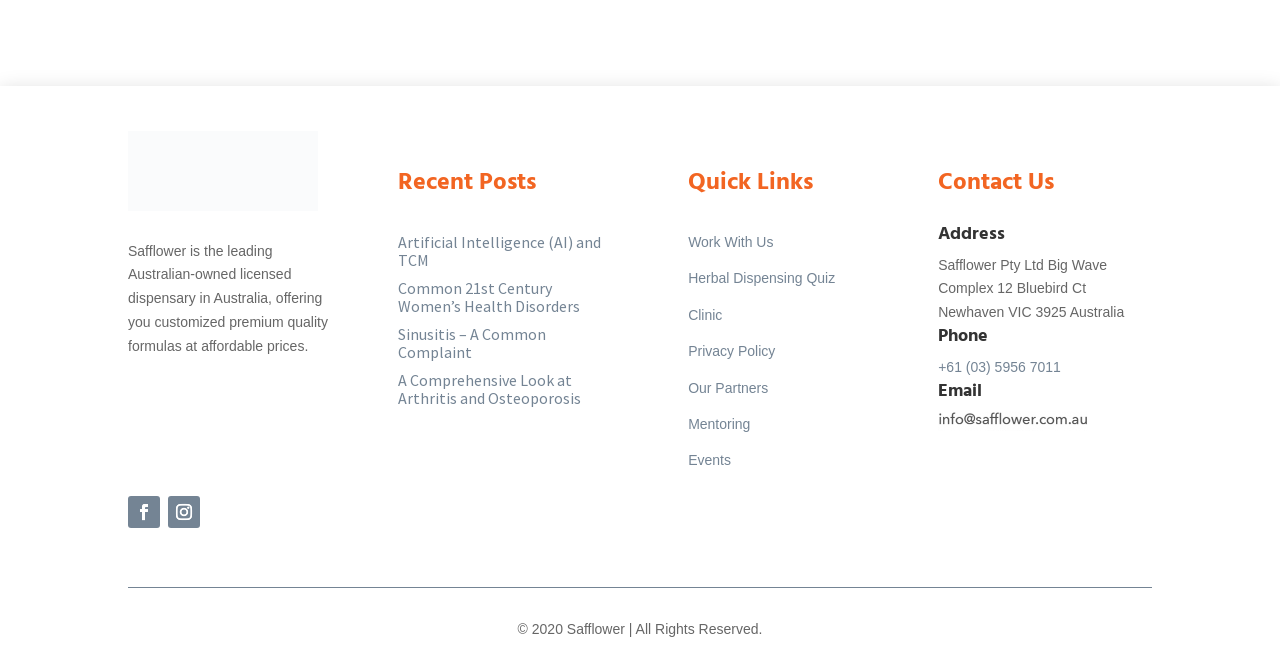What is the purpose of the webpage?
Please answer the question with a single word or phrase, referencing the image.

To provide information about Safflower